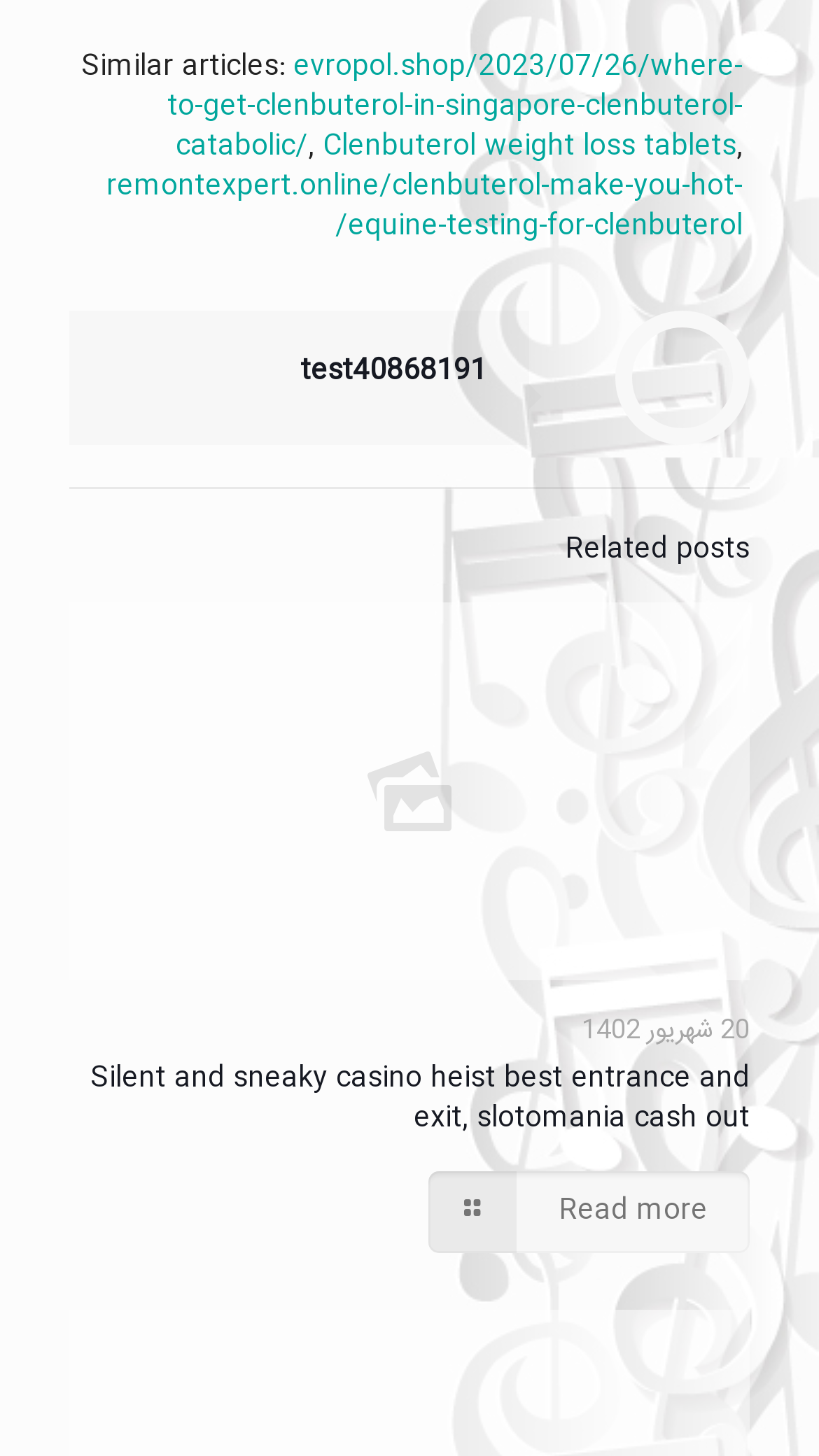Provide a one-word or short-phrase answer to the question:
How many links are there in the 'Related posts' section?

2